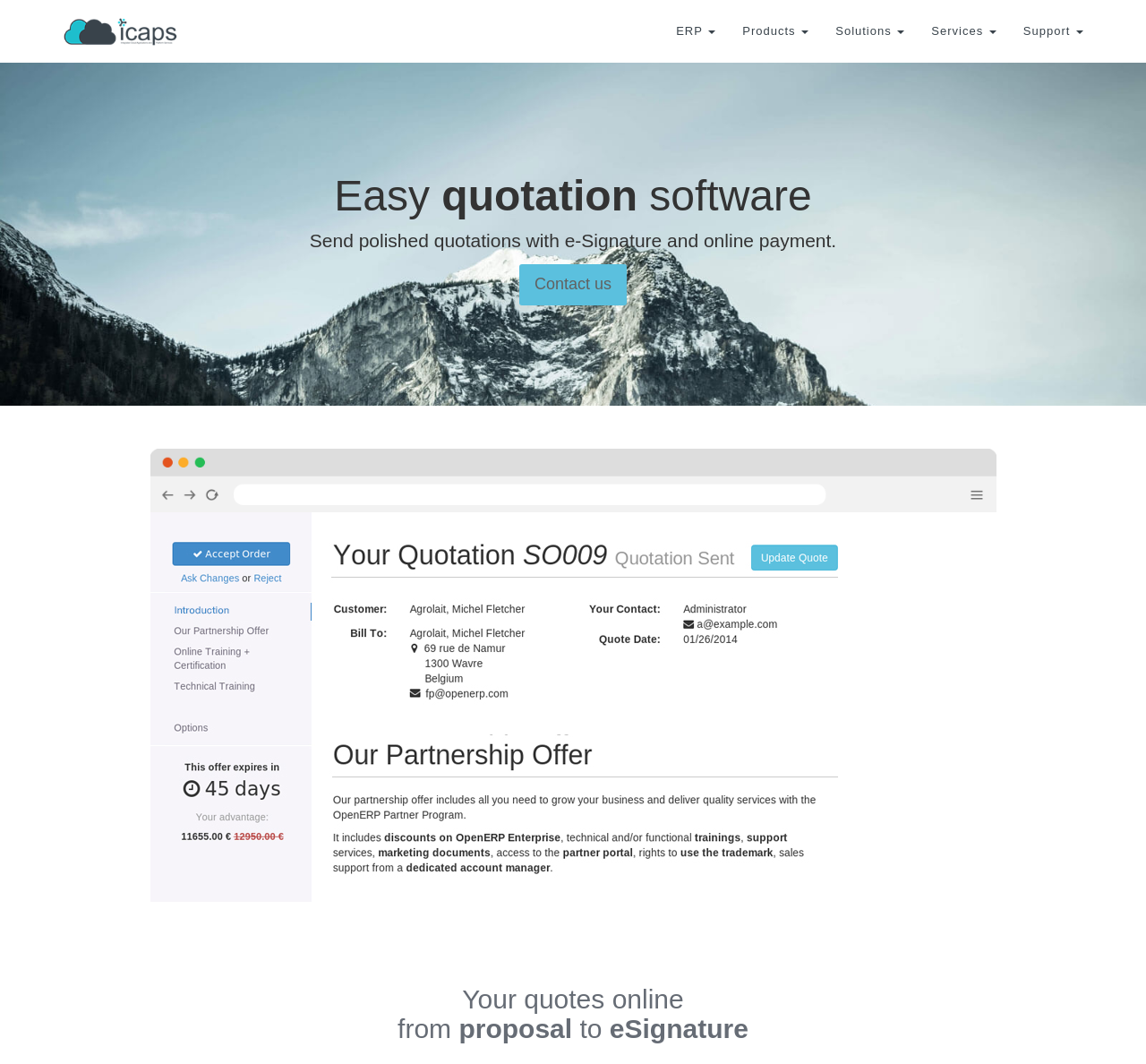Using the provided description: "Products", find the bounding box coordinates of the corresponding UI element. The output should be four float numbers between 0 and 1, in the format [left, top, right, bottom].

[0.636, 0.008, 0.717, 0.051]